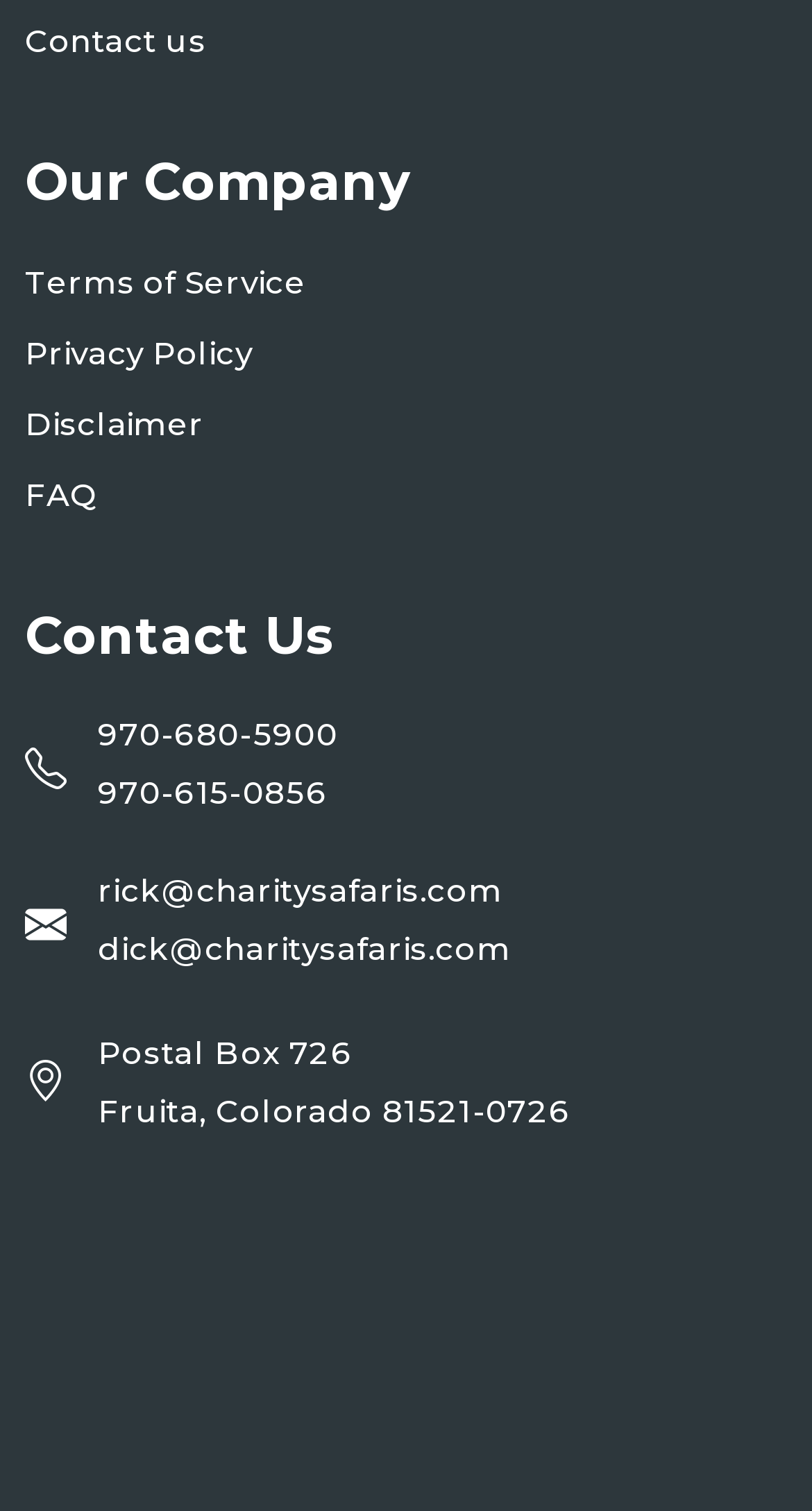Determine the bounding box coordinates of the area to click in order to meet this instruction: "Call 970-680-5900".

[0.121, 0.472, 0.416, 0.51]